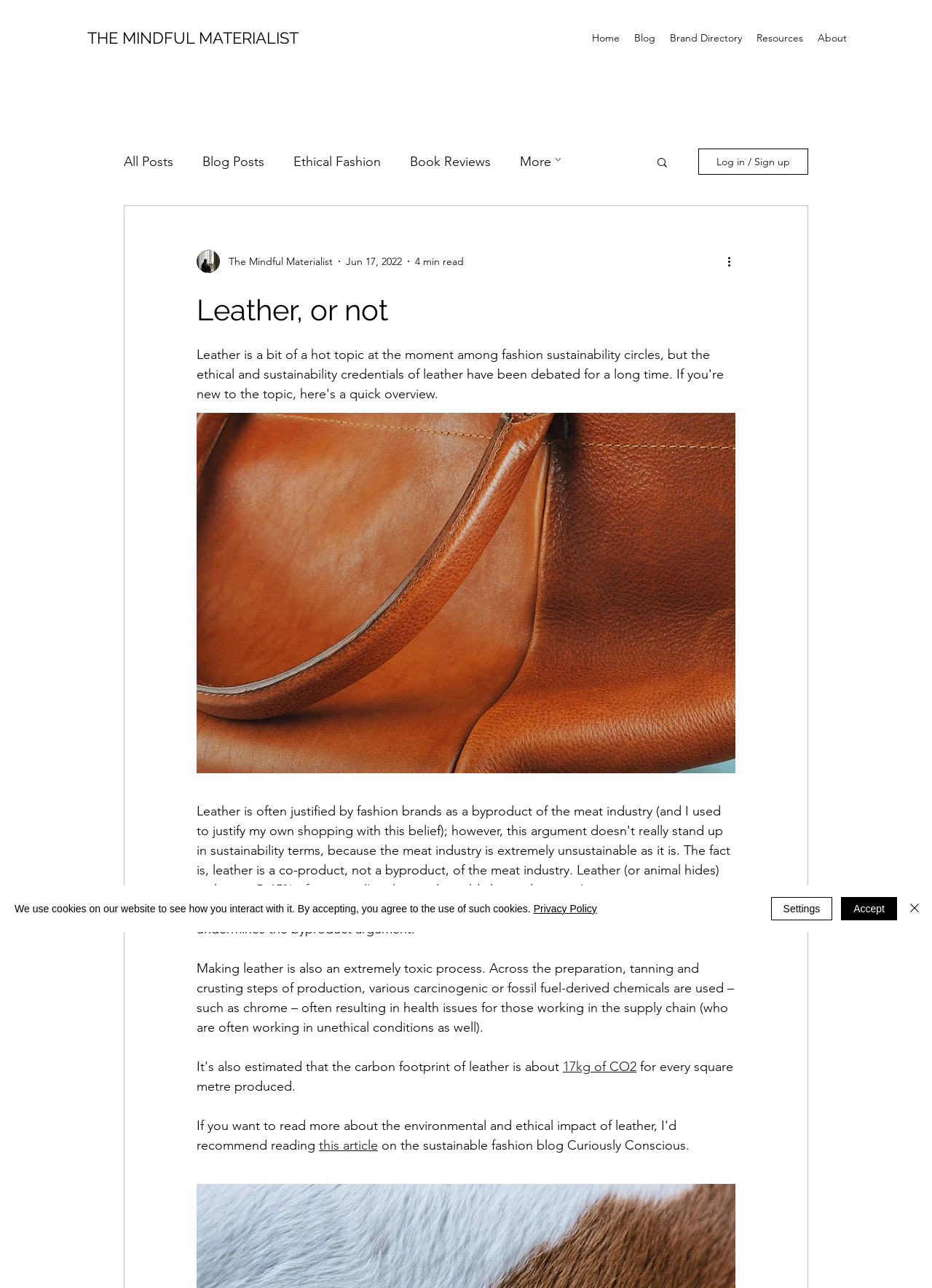Locate the bounding box coordinates of the clickable element to fulfill the following instruction: "Click the 'More actions' button". Provide the coordinates as four float numbers between 0 and 1 in the format [left, top, right, bottom].

[0.778, 0.196, 0.797, 0.21]